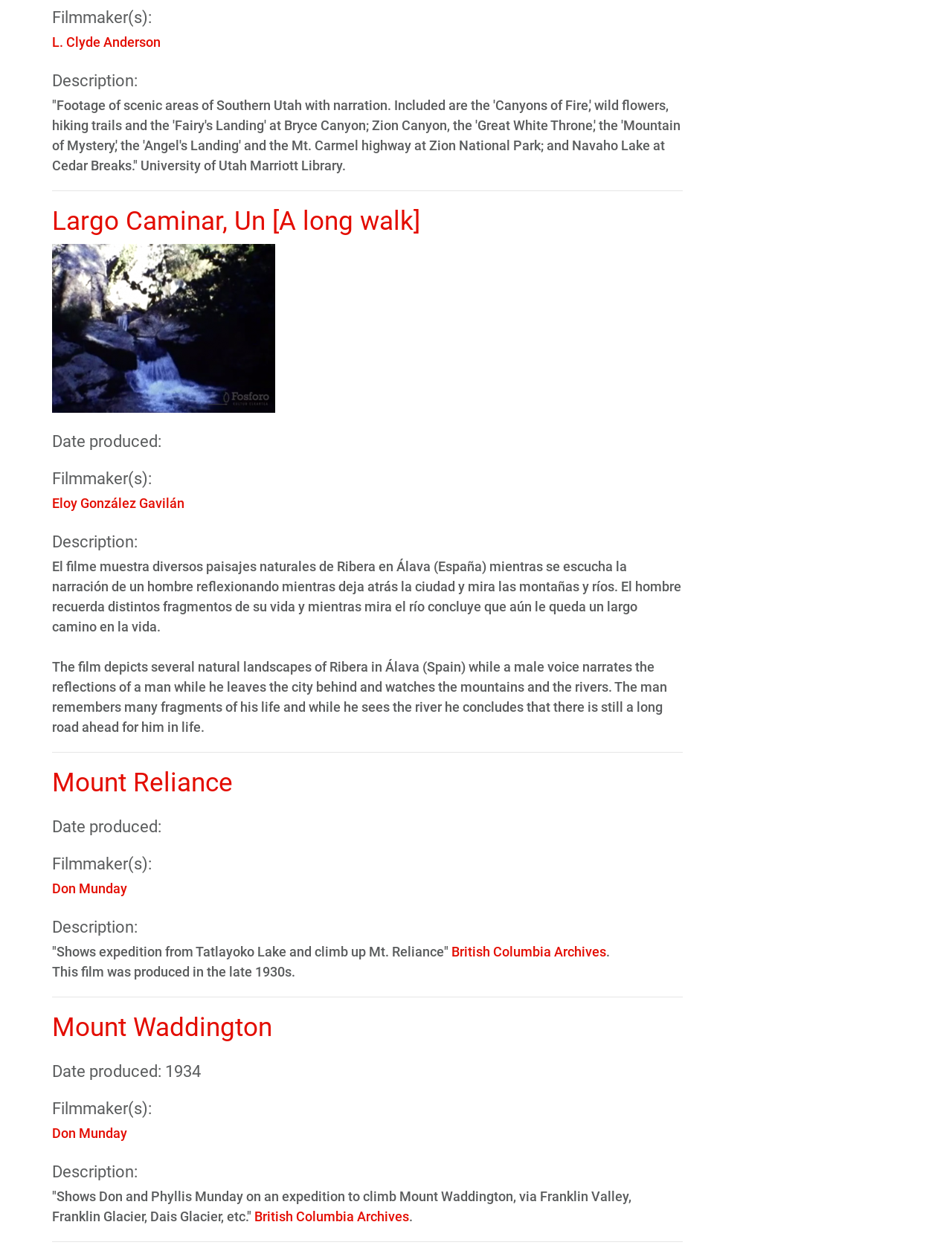Respond to the question below with a single word or phrase:
What is the name of the archive mentioned in 'Mount Waddington'?

British Columbia Archives